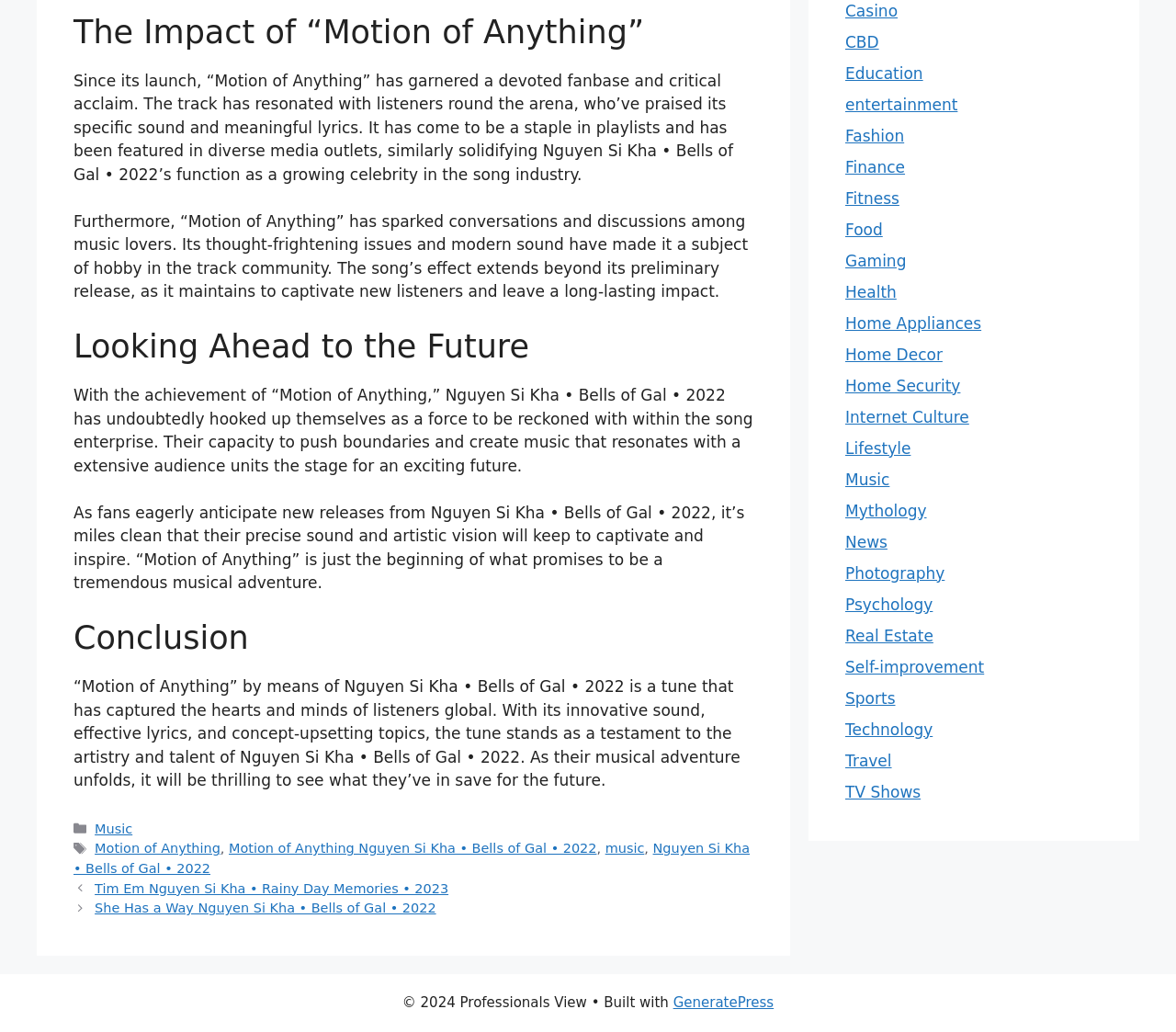Using the provided description: "Home Security", find the bounding box coordinates of the corresponding UI element. The output should be four float numbers between 0 and 1, in the format [left, top, right, bottom].

[0.719, 0.365, 0.817, 0.383]